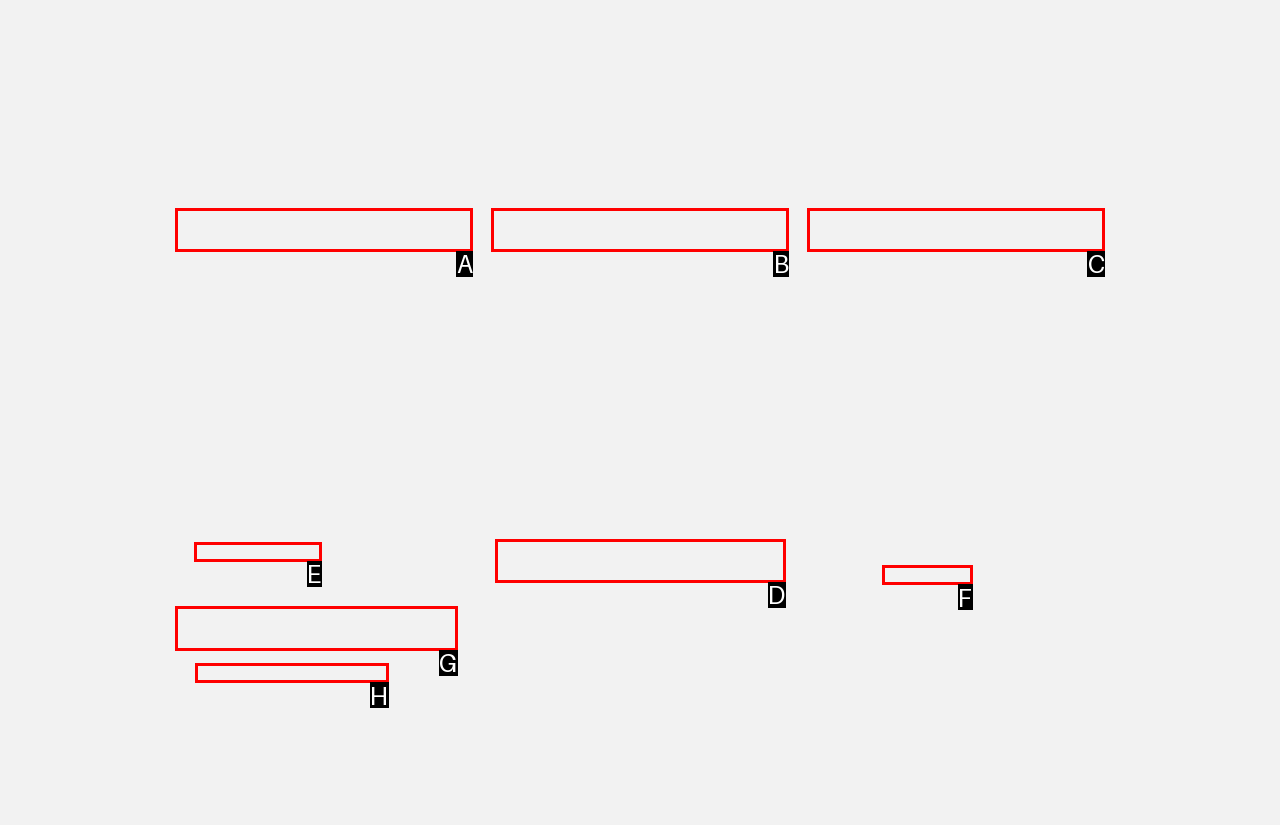Point out the UI element to be clicked for this instruction: Click on the latest podcast link. Provide the answer as the letter of the chosen element.

E